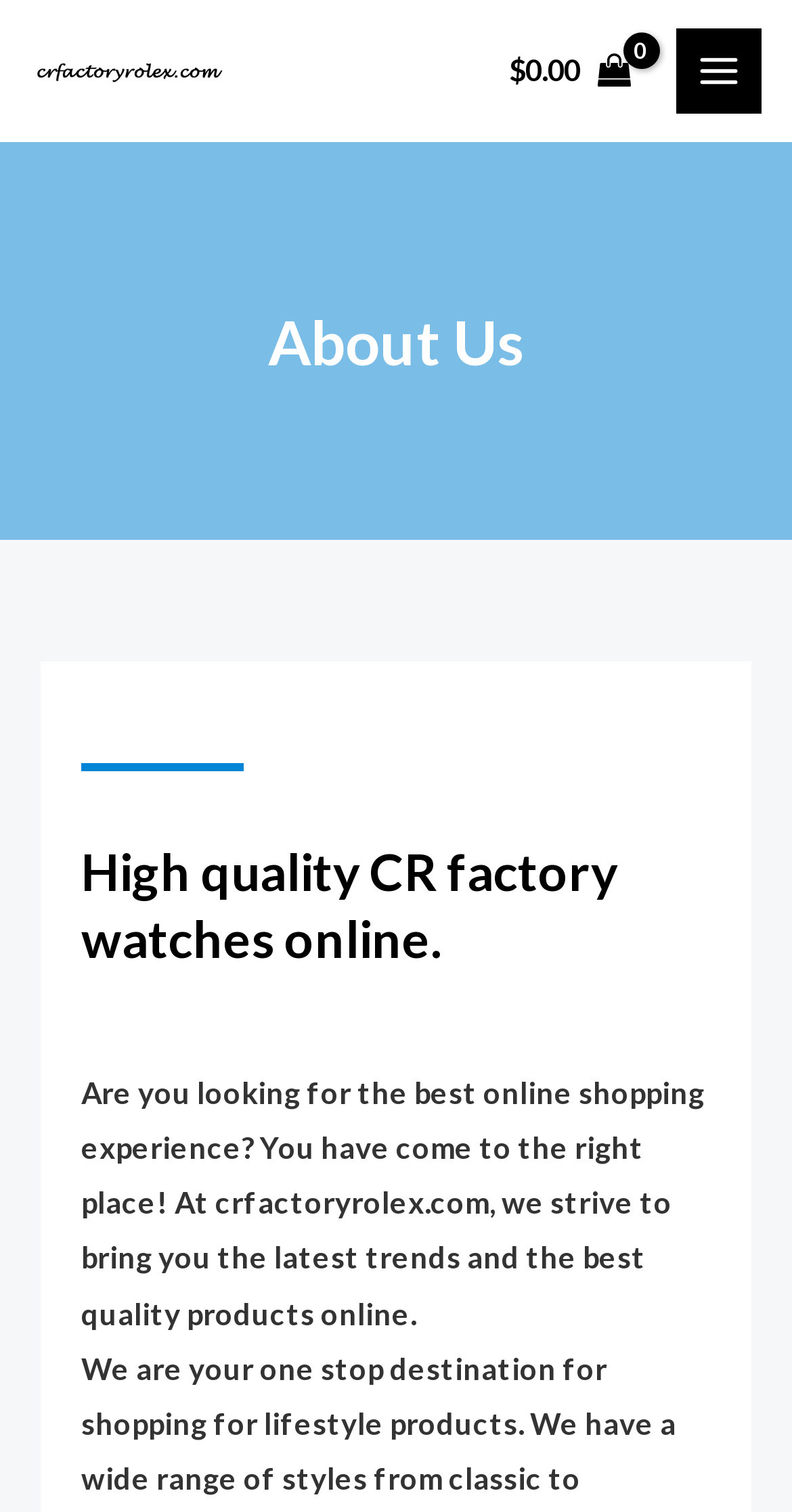Identify the bounding box coordinates for the UI element described by the following text: "$0.00". Provide the coordinates as four float numbers between 0 and 1, in the format [left, top, right, bottom].

[0.637, 0.021, 0.802, 0.073]